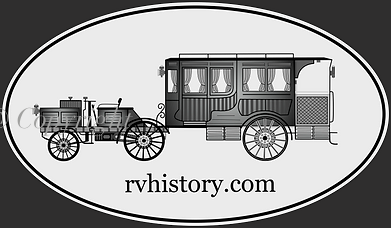Elaborate on the image with a comprehensive description.

This image features a vintage illustration of a land yacht, showcasing a nostalgic design reminiscent of early recreational vehicles. The land yacht is depicted as a horse-drawn carriage with a distinctively ornate coach, complete with curtains in the windows, intricate detailing, and an accompanying motorized vehicle. Below the illustration, the website address "rvhistory.com" clearly connects the image to resources about the history of recreational vehicles. The overall design invokes a sense of history and adventure, highlighting the evolution of travel and vehicles in the late 19th century.